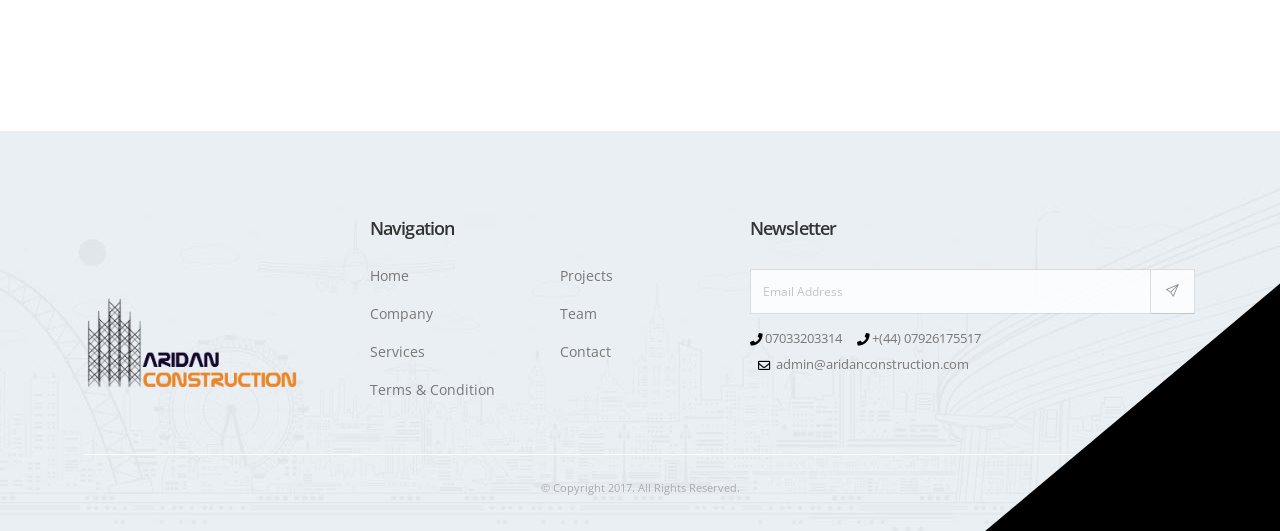Utilize the information from the image to answer the question in detail:
What is the purpose of the textbox?

I found a textbox element with the label 'Email Address' and bounding box coordinates [0.586, 0.507, 0.899, 0.591], which suggests that it is used to input an email address, likely for a newsletter subscription.